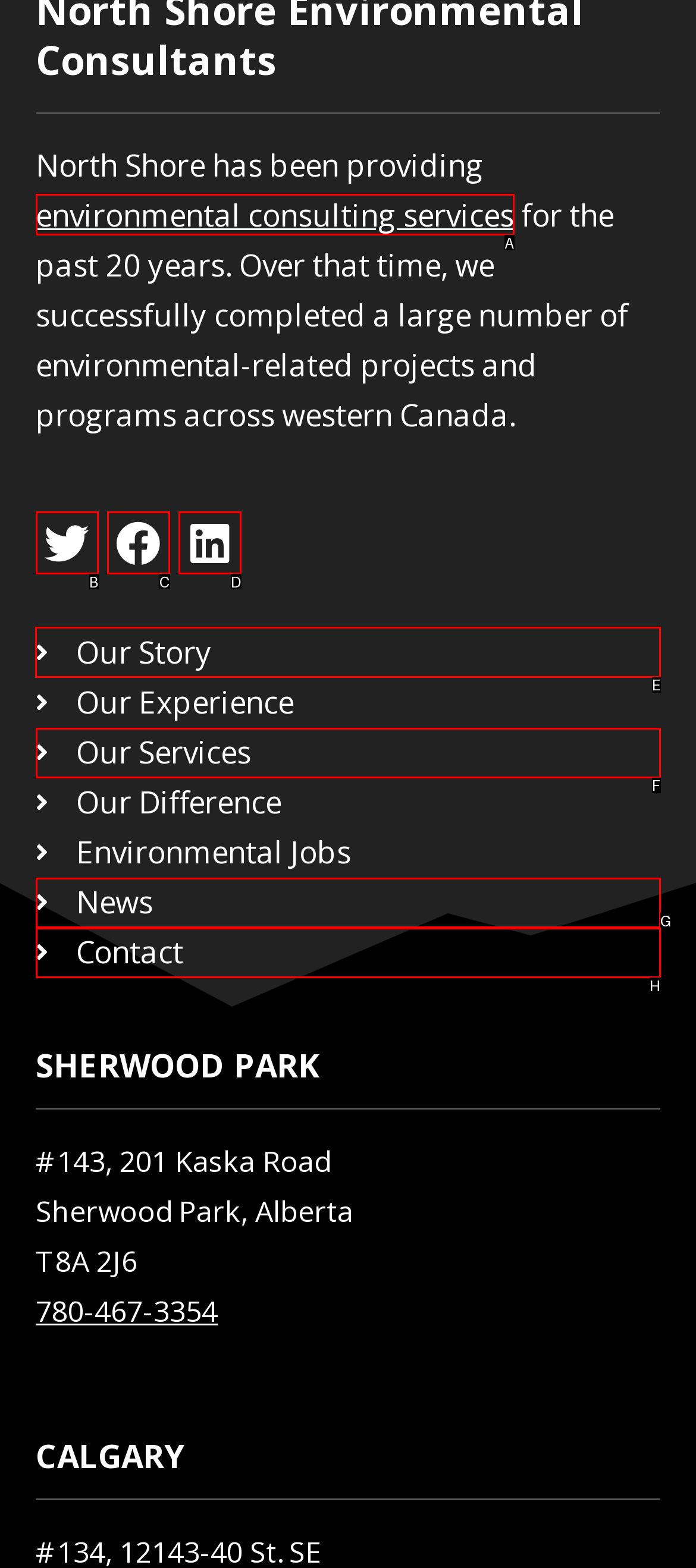Look at the highlighted elements in the screenshot and tell me which letter corresponds to the task: Learn about Our Story.

E